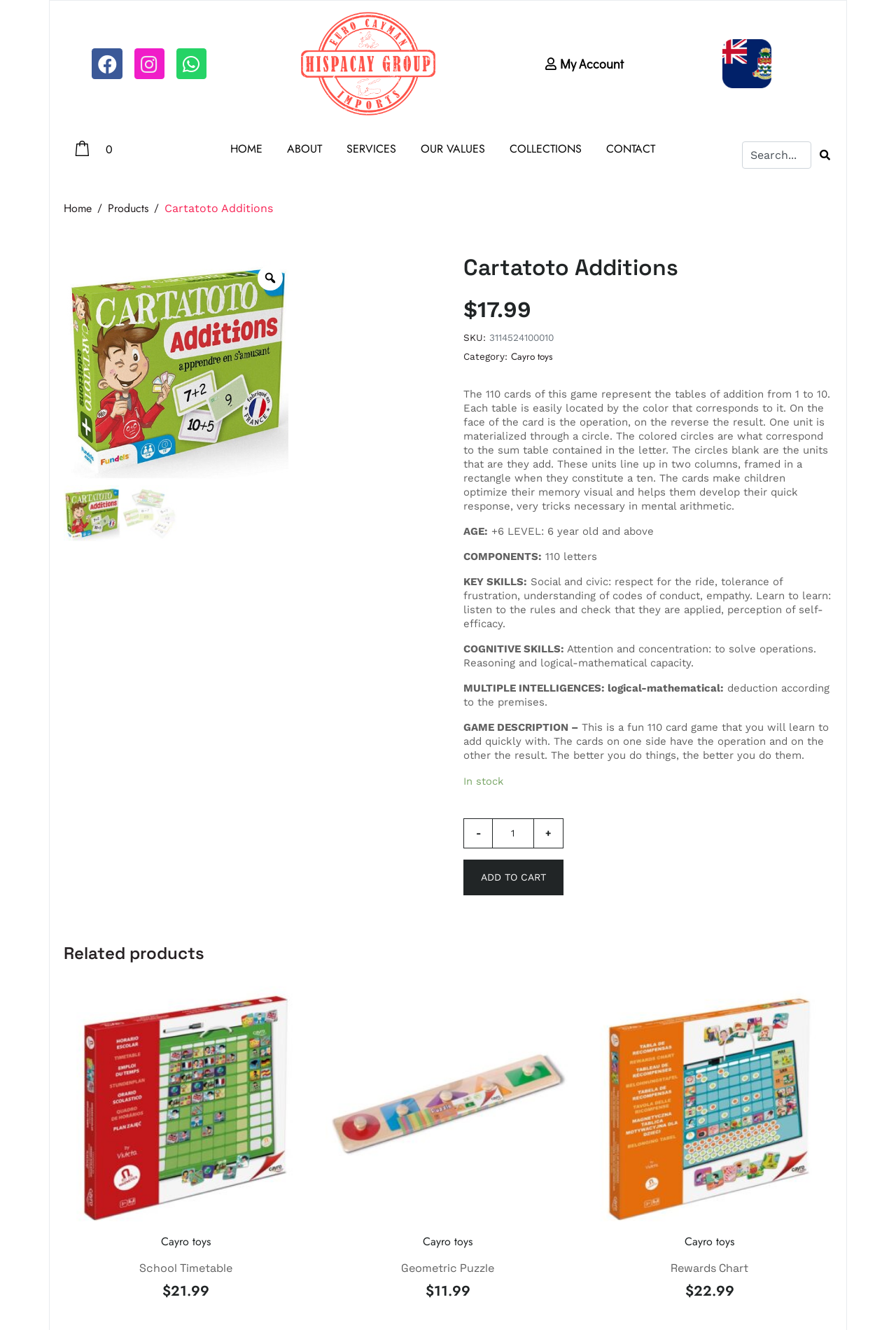Offer a comprehensive description of the webpage’s content and structure.

This webpage is about a product called "Cartatoto Additions" from the Hispacay Group. At the top, there are links to social media platforms, including Instagram, and a button to access the user's account. Below that, there is a navigation menu with links to different sections of the website, such as "HOME", "ABOUT", "SERVICES", and "CONTACT".

On the left side, there is a search bar with a magnifying glass icon. Below the search bar, there are links to "Home" and "Products". The main content of the page is divided into two sections. The top section has a heading "Cartatoto Additions" and displays the product's price, "$17.99", and its SKU number. There is also a category link to "Cayro toys".

The bottom section of the main content has a detailed product description, including information about the game's components, key skills, cognitive skills, and multiple intelligences. There are also buttons to add the product to the cart and to adjust the quantity.

Below the product description, there is a section titled "Related products" with links to three other products from Cayro toys, including "School Timetable", "Geometric Puzzle", and "Rewards Chart". Each related product has a heading and a price.

On the right side of the page, there is a login form with fields for username and password, a "Remember Me" checkbox, and buttons to log in and register. There is also a link to recover a lost password.